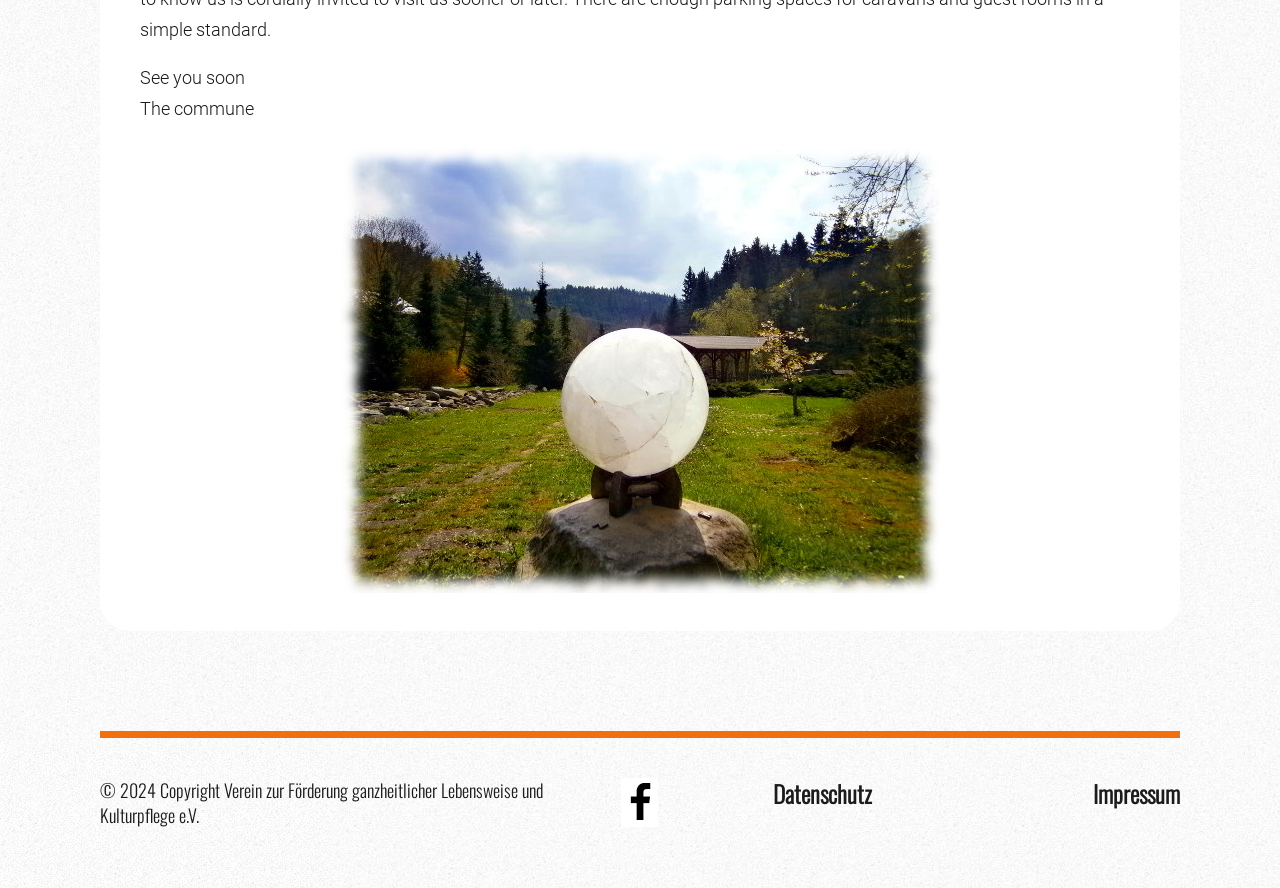Is there a footer section on the webpage?
Make sure to answer the question with a detailed and comprehensive explanation.

Yes, there is a footer section on the webpage, which contains the copyright information, links, and other details, identified by the contentinfo element with bounding box coordinates [0.078, 0.823, 0.922, 1.0].